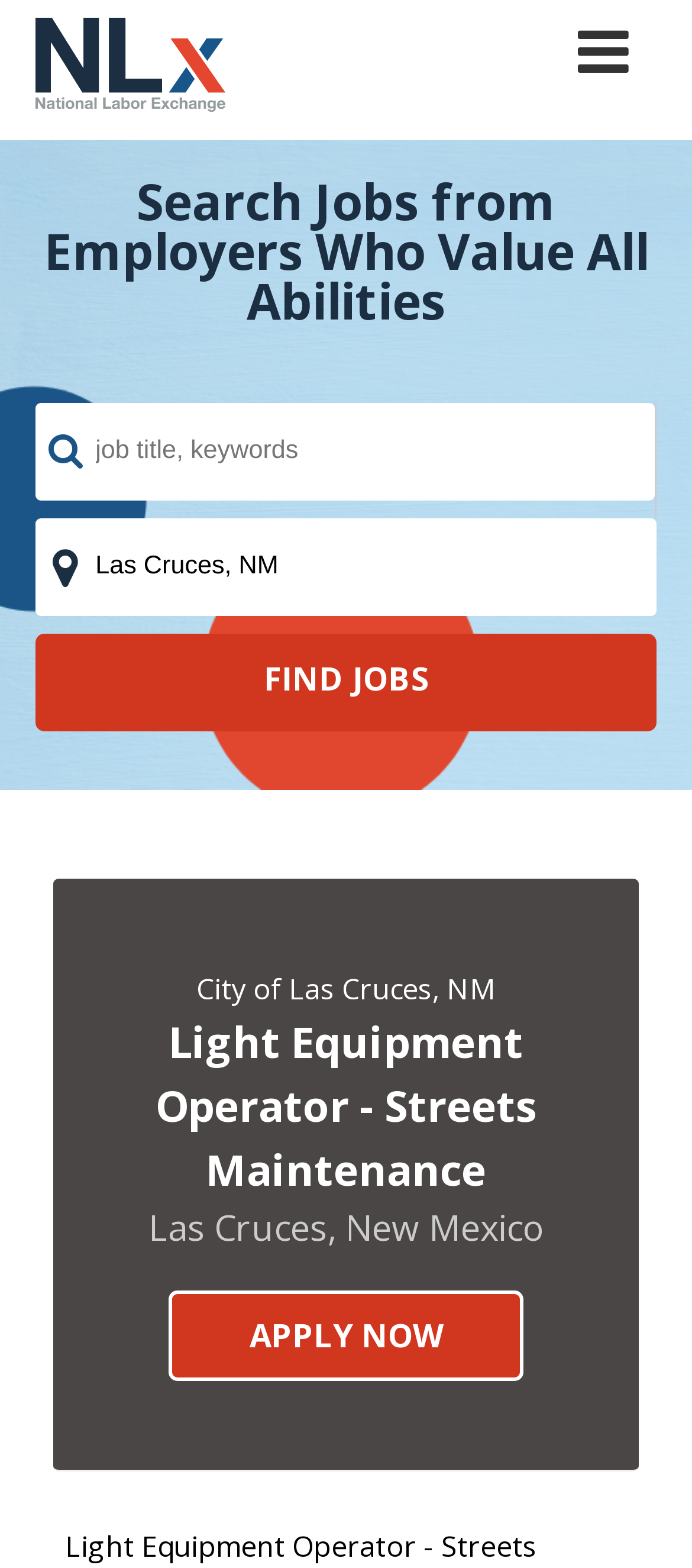Can you extract the primary headline text from the webpage?

USNLX Ability Jobs